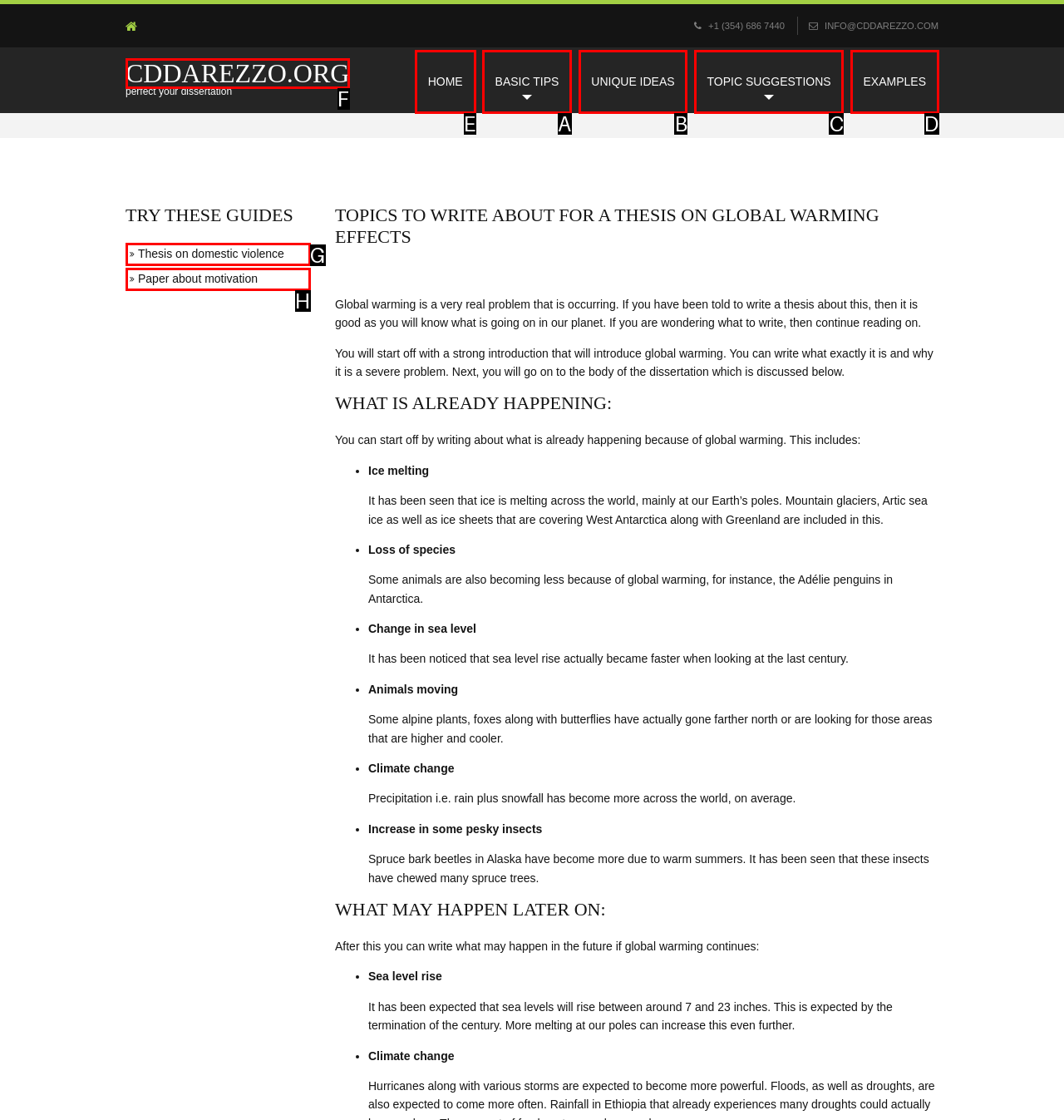Choose the letter of the element that should be clicked to complete the task: click on the HOME link
Answer with the letter from the possible choices.

E